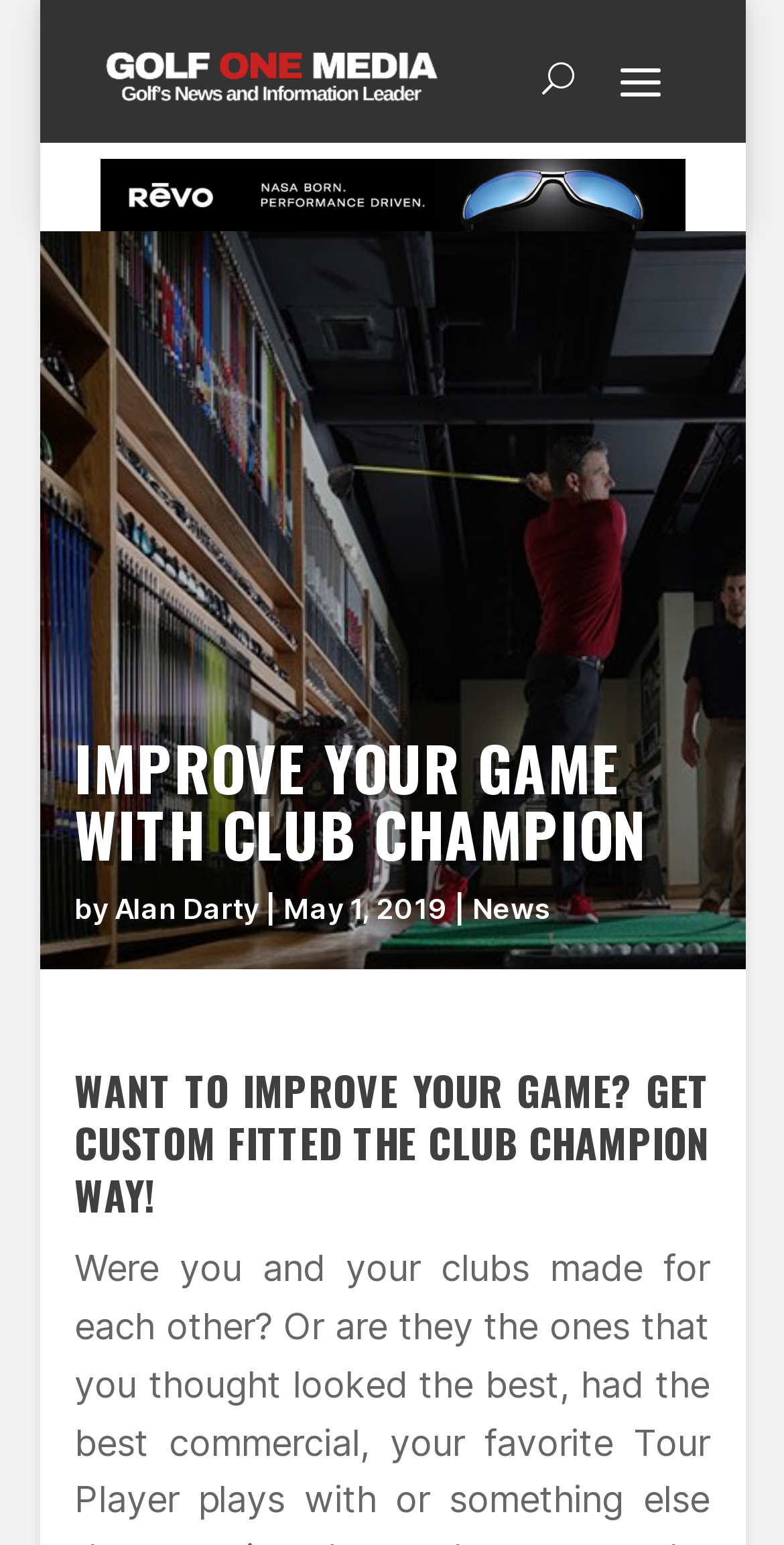Determine the bounding box for the HTML element described here: "News". The coordinates should be given as [left, top, right, bottom] with each number being a float between 0 and 1.

[0.603, 0.577, 0.703, 0.599]